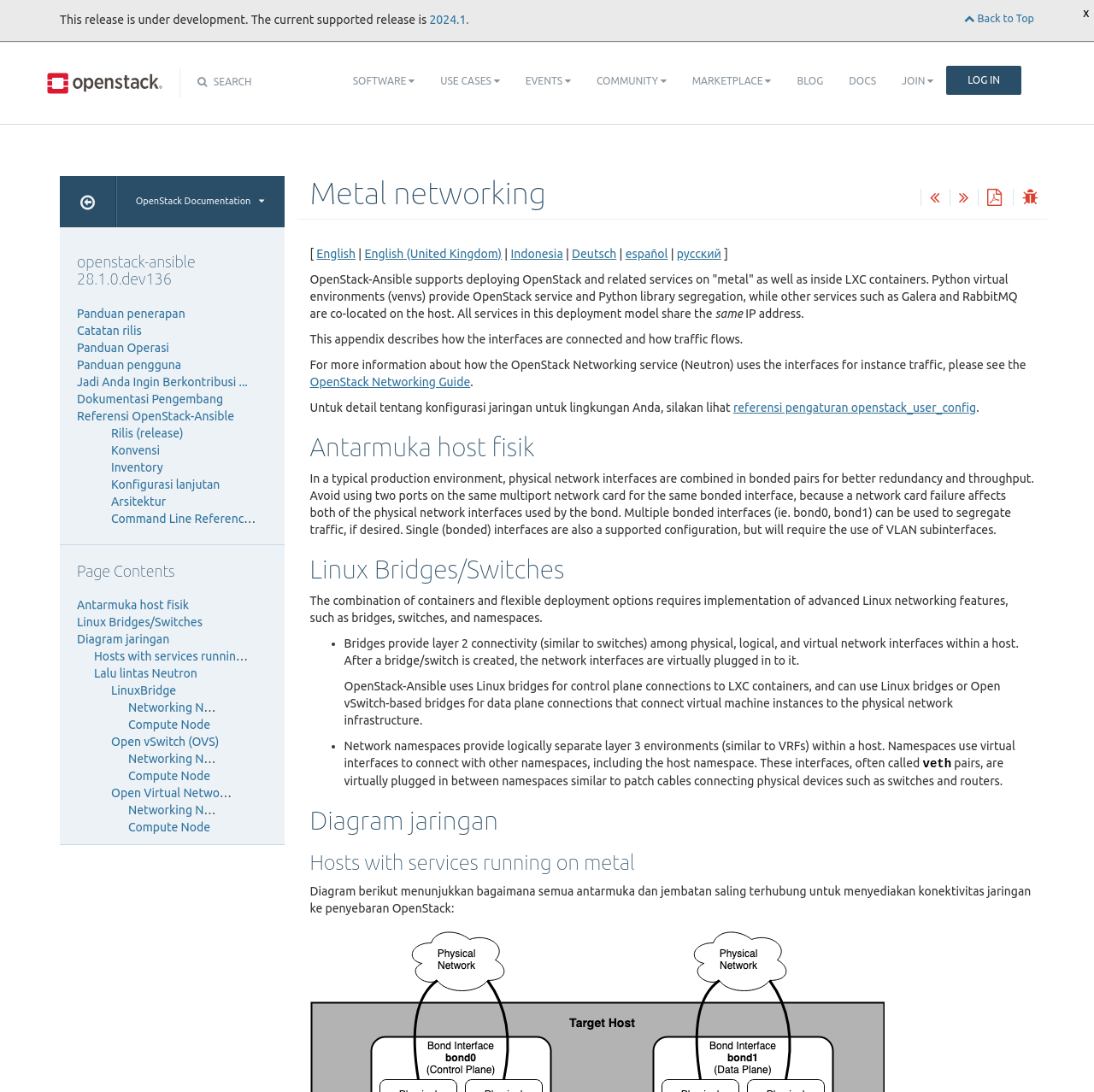From the image, can you give a detailed response to the question below:
What is the purpose of network namespaces?

According to the webpage, network namespaces provide logically separate layer 3 environments within a host, similar to VRFs. They use virtual interfaces to connect with other namespaces, including the host namespace.